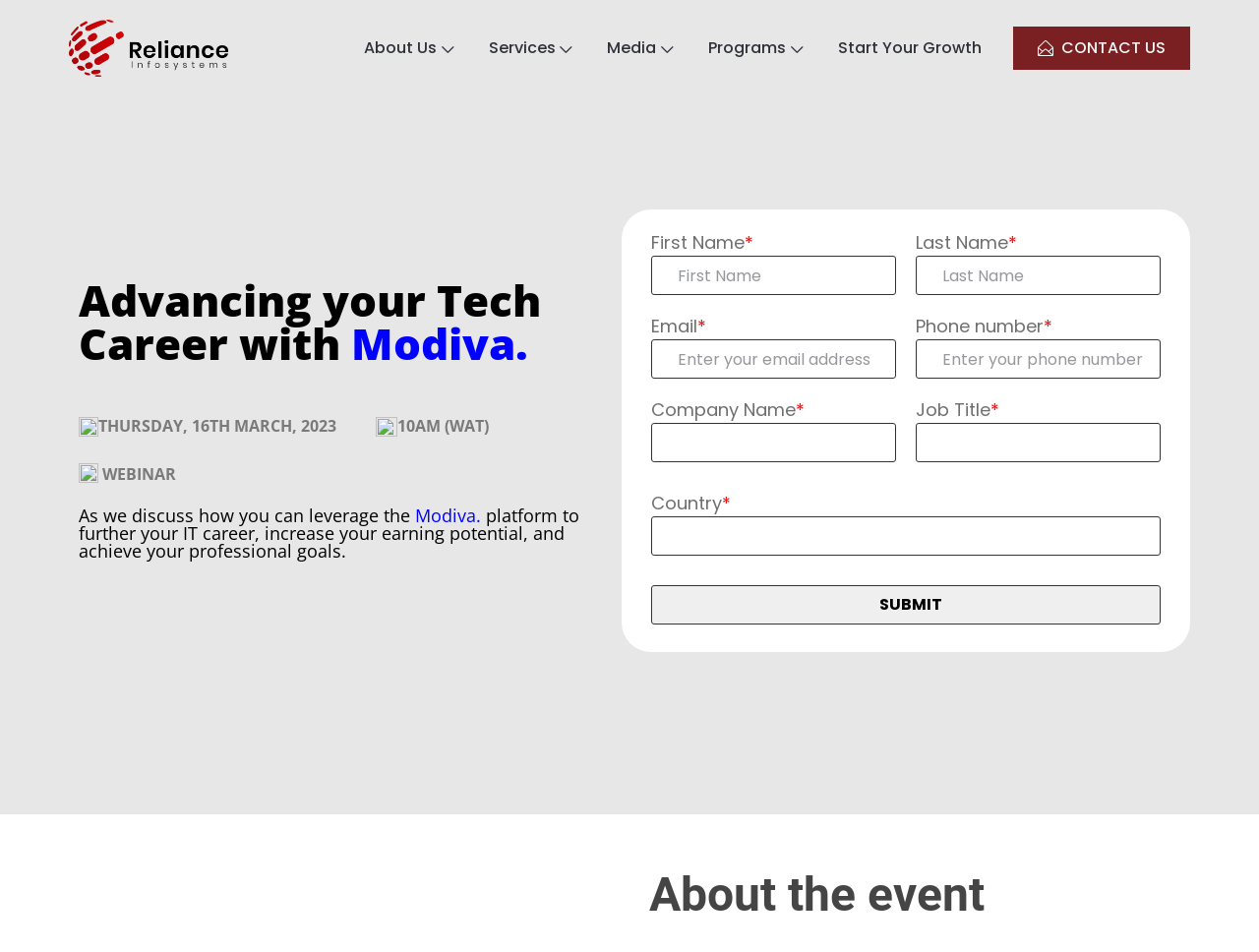Find the bounding box of the web element that fits this description: "parent_node: Job Title* name="7646c7aa-3a6d-4b55-9a82-4d7a255a7eb3"".

[0.727, 0.444, 0.922, 0.486]